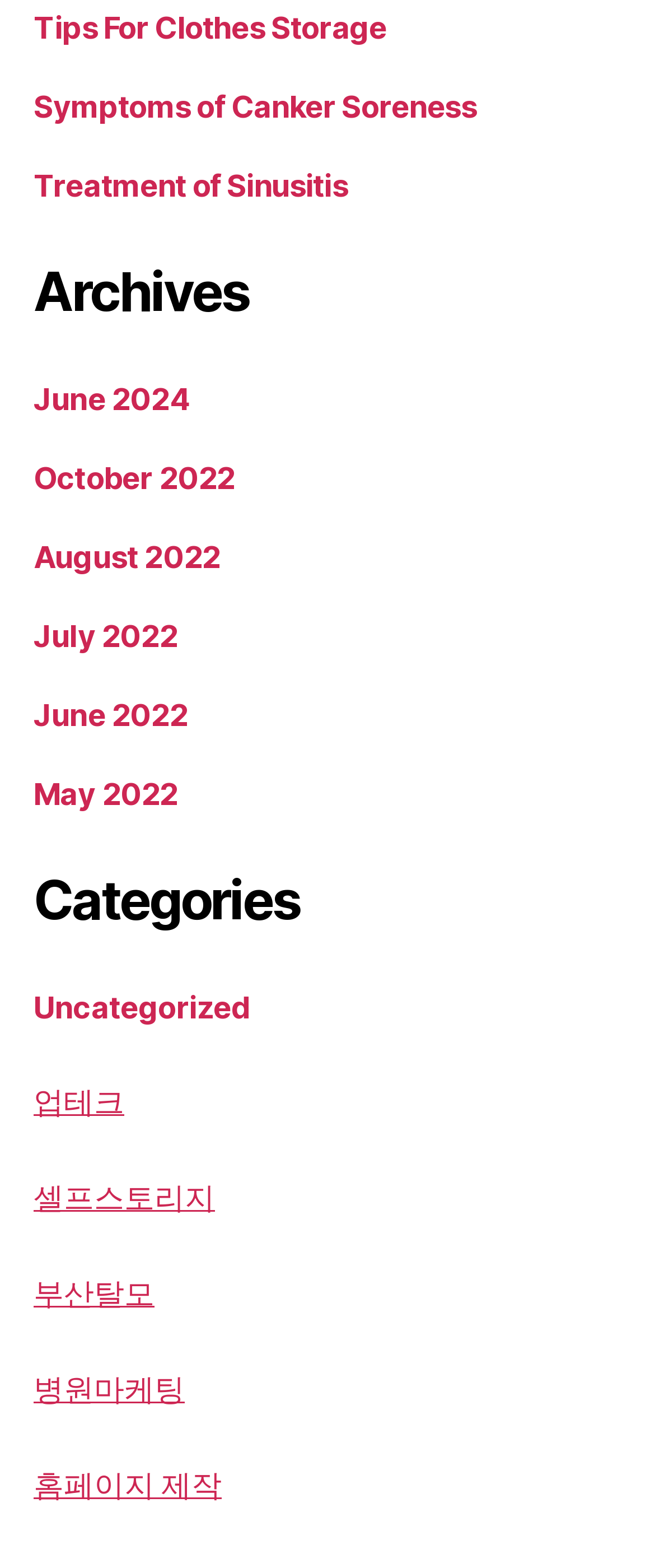Identify the bounding box coordinates of the specific part of the webpage to click to complete this instruction: "Browse categories under Uncategorized".

[0.051, 0.632, 0.383, 0.654]